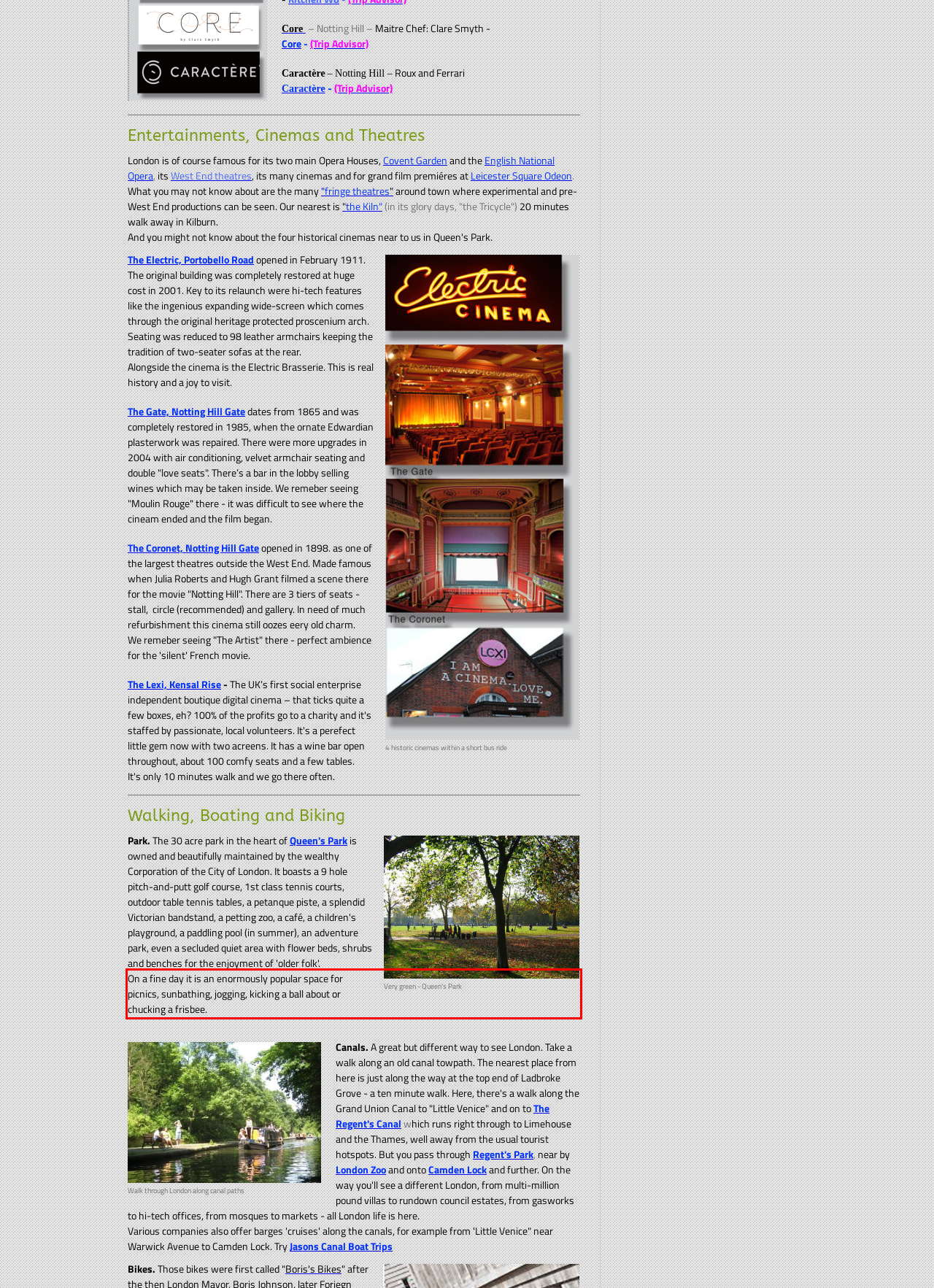You are given a screenshot of a webpage with a UI element highlighted by a red bounding box. Please perform OCR on the text content within this red bounding box.

On a fine day it is an enormously popular space for picnics, sunbathing, jogging, kicking a ball about or chucking a frisbee.